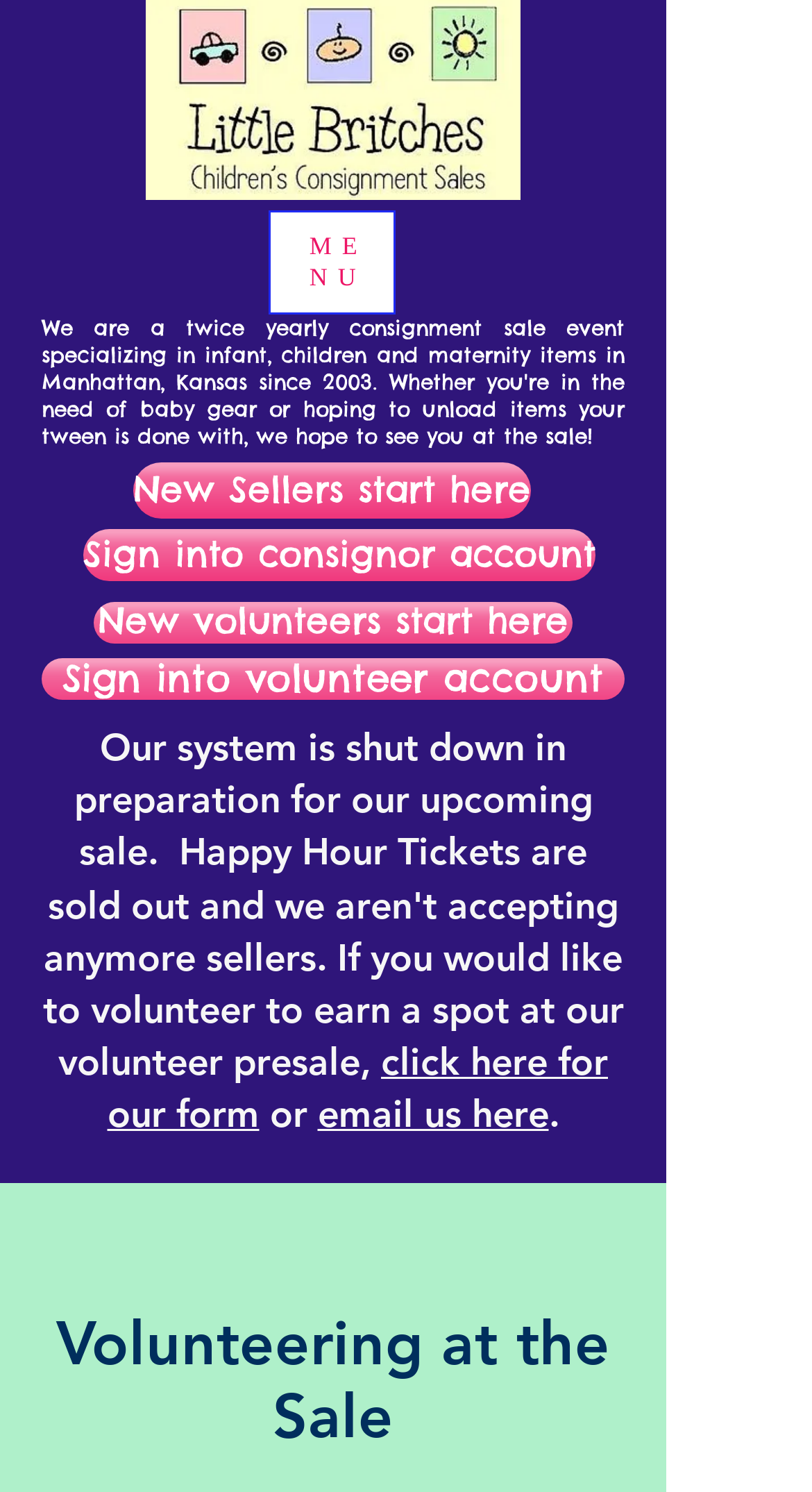Using the format (top-left x, top-left y, bottom-right x, bottom-right y), provide the bounding box coordinates for the described UI element. All values should be floating point numbers between 0 and 1: Userful Links

None